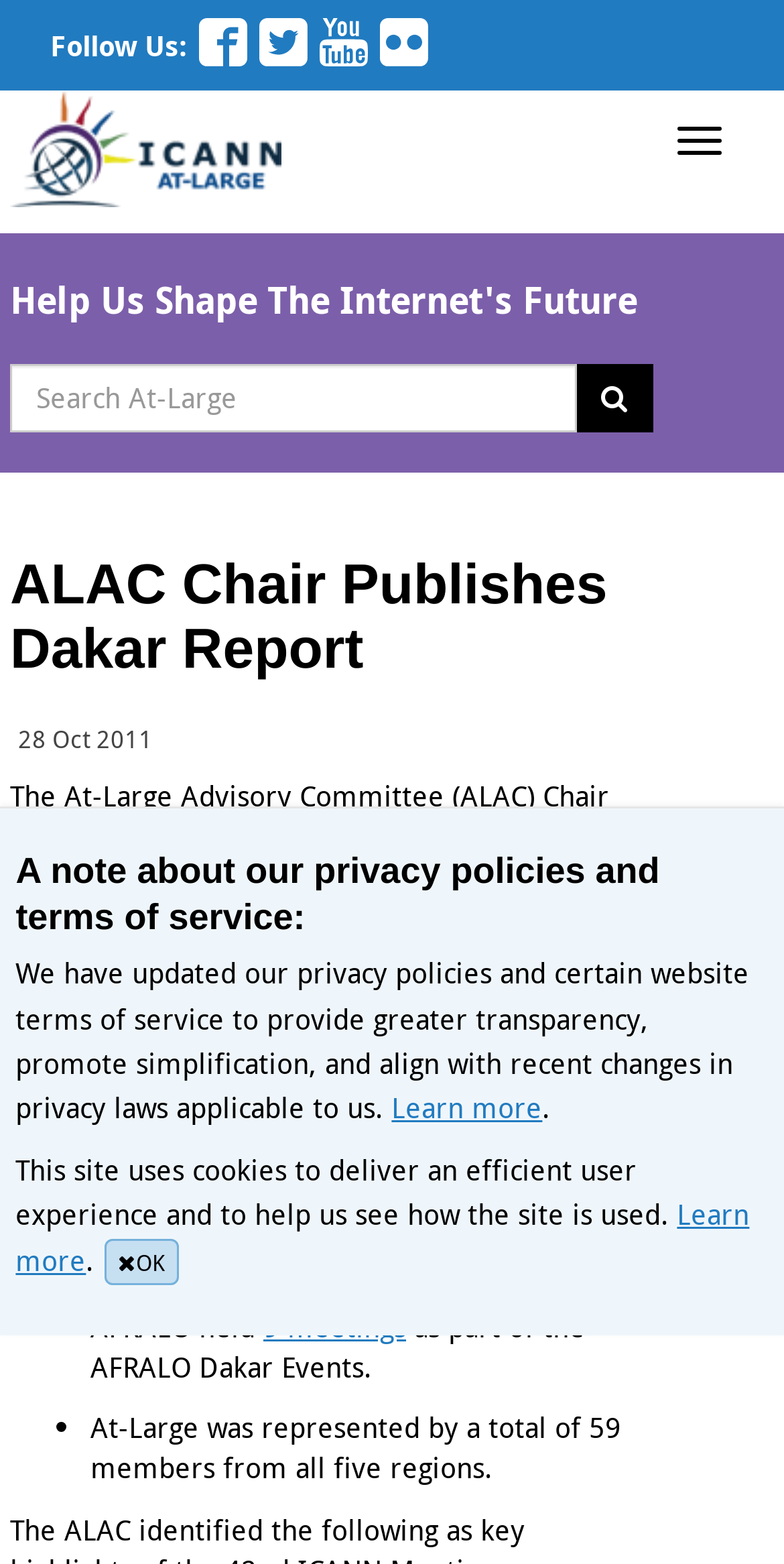Locate the bounding box coordinates of the element that needs to be clicked to carry out the instruction: "Read ALAC Chair's Report". The coordinates should be given as four float numbers ranging from 0 to 1, i.e., [left, top, right, bottom].

[0.013, 0.523, 0.721, 0.573]